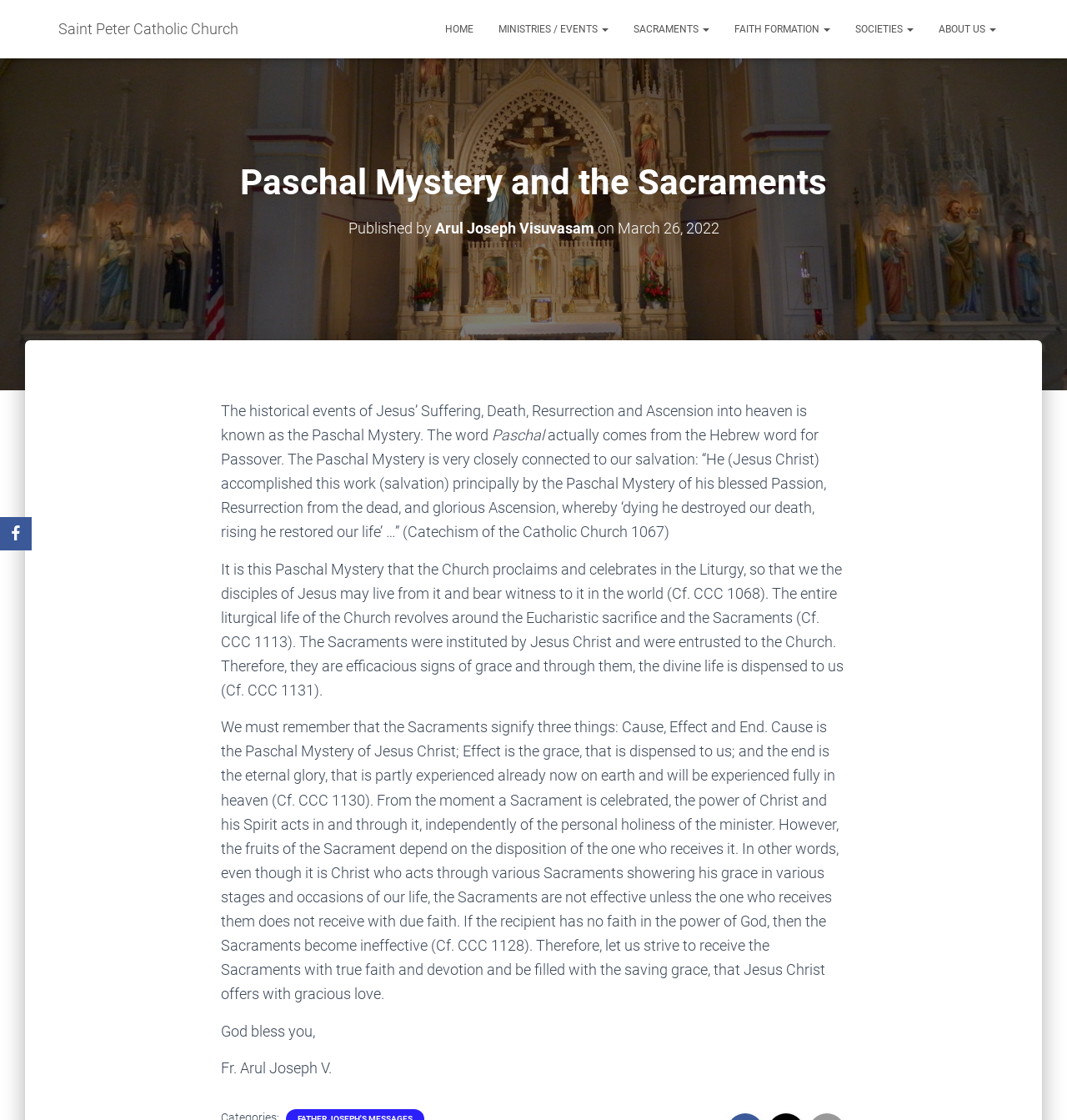Extract the text of the main heading from the webpage.

Paschal Mystery and the Sacraments